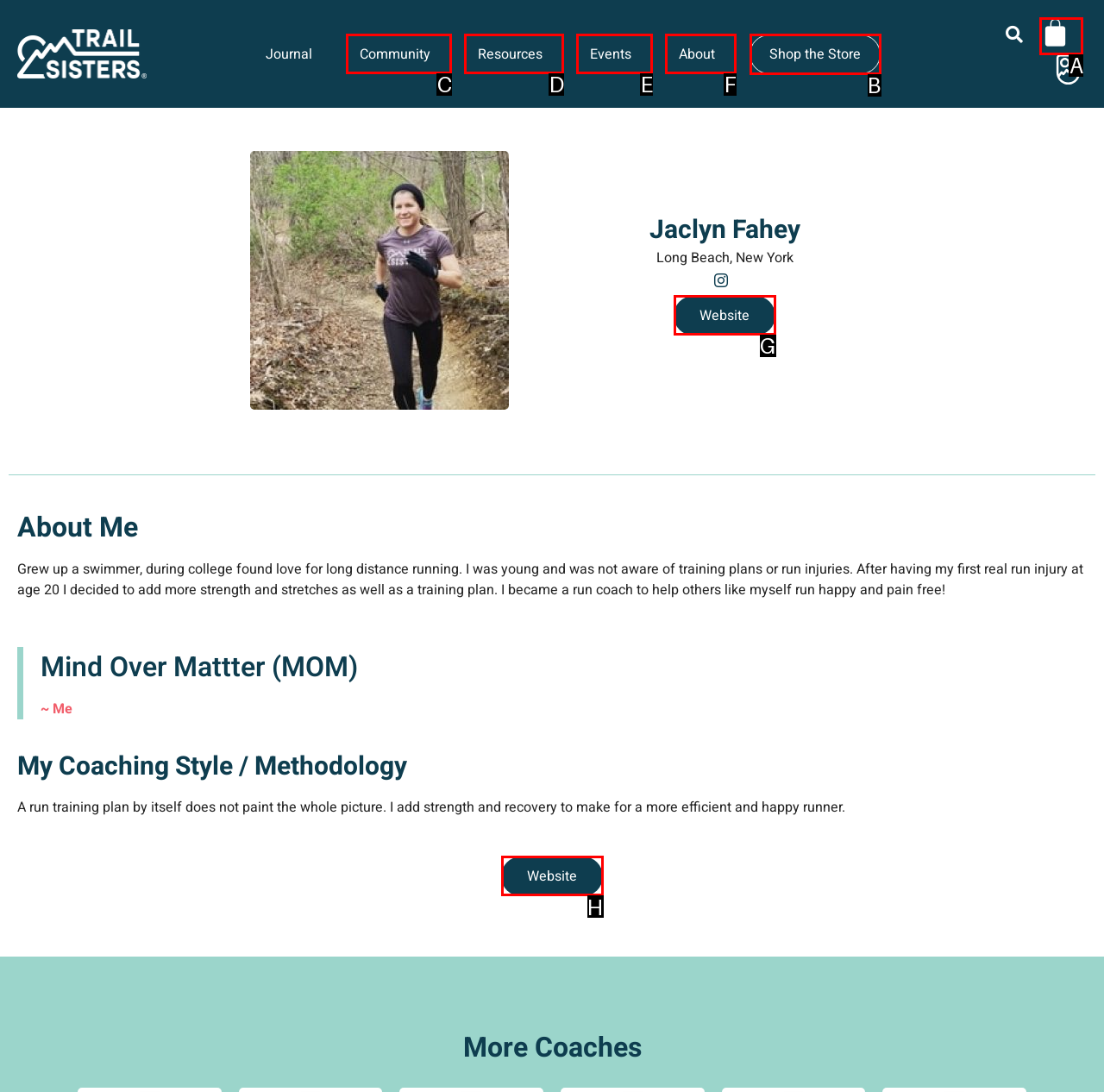Select the HTML element that needs to be clicked to perform the task: Visit the Shop. Reply with the letter of the chosen option.

B